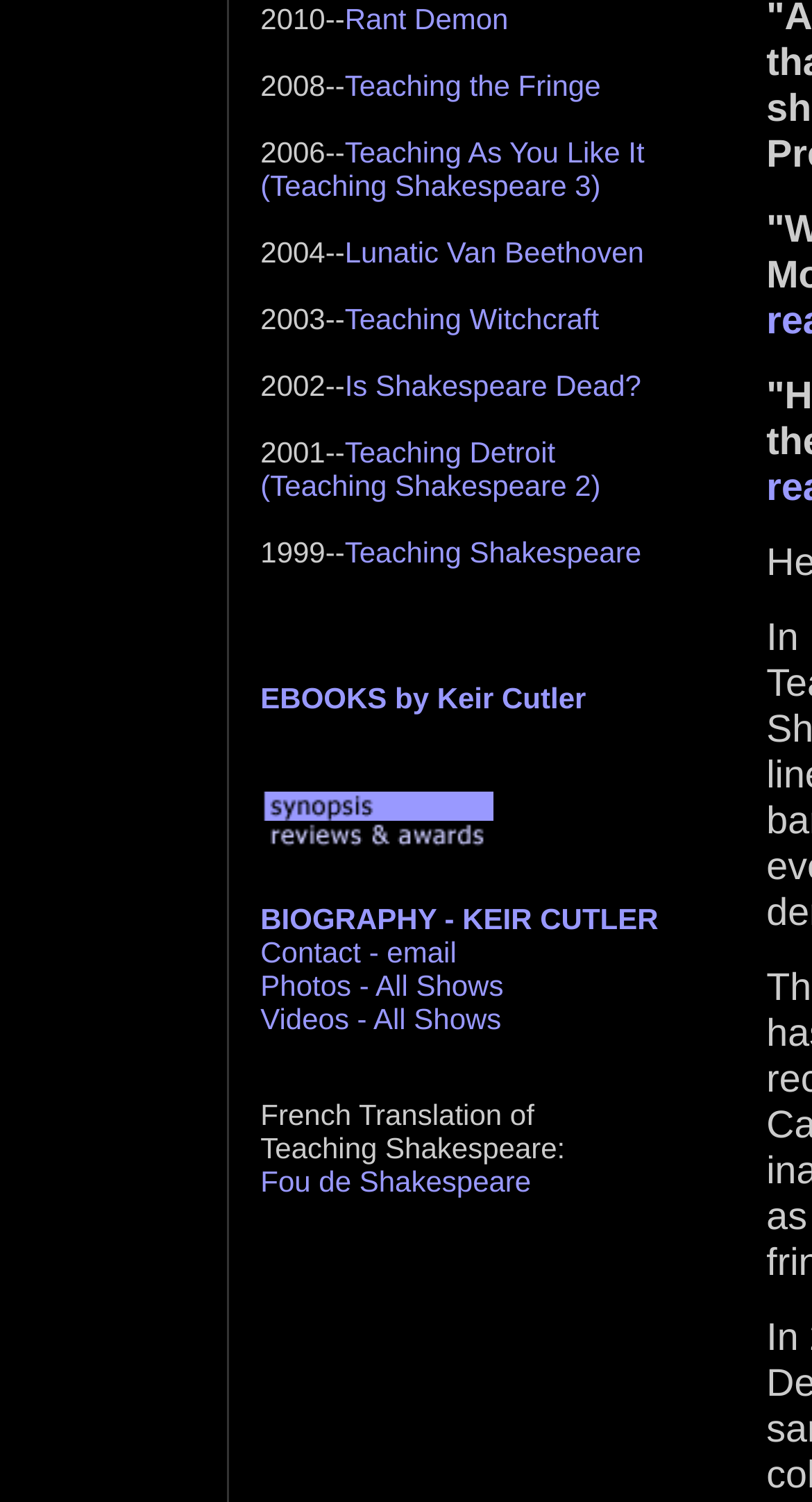Given the element description "Teaching Detroit(Teaching Shakespeare 2)" in the screenshot, predict the bounding box coordinates of that UI element.

[0.321, 0.29, 0.74, 0.334]